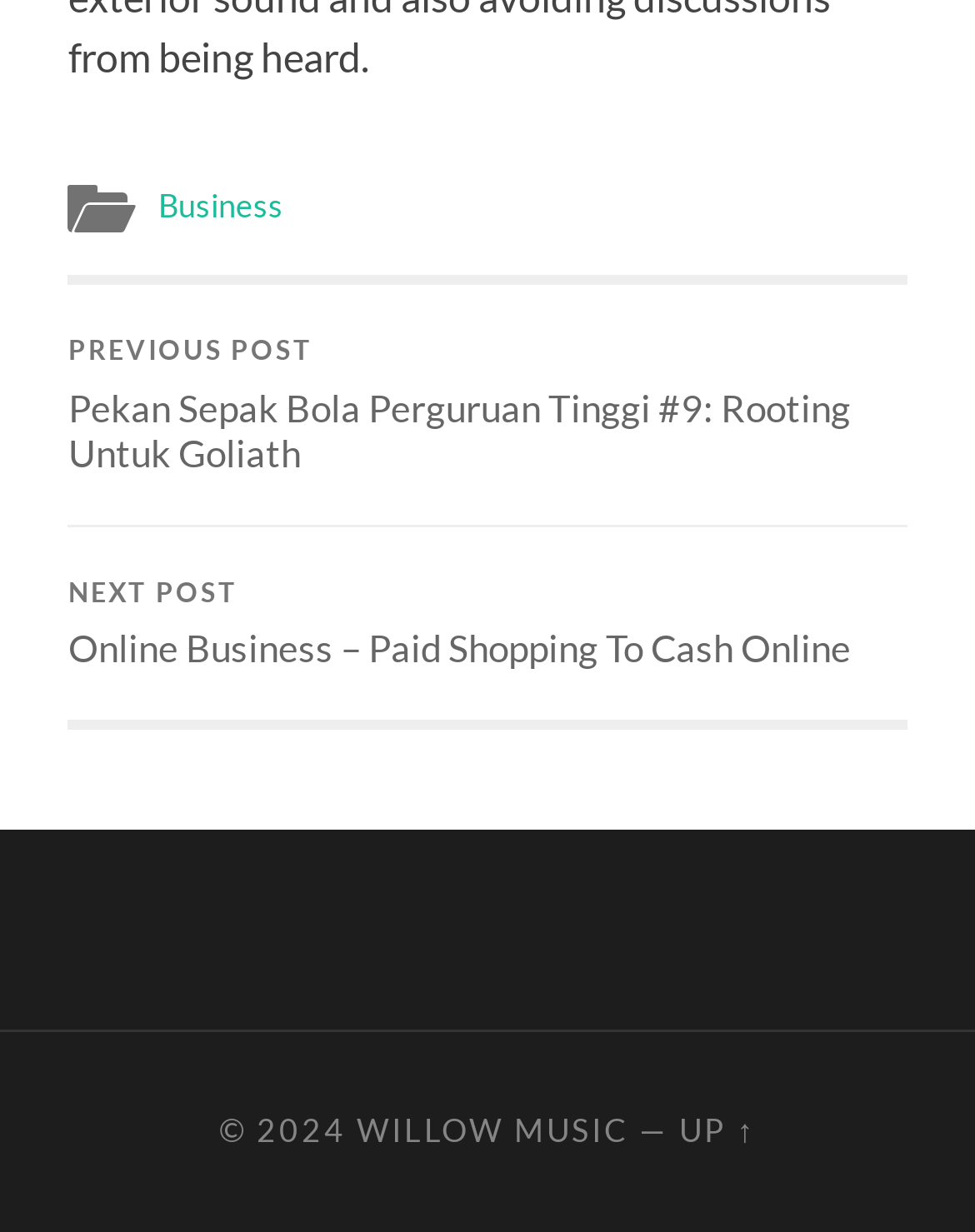What is the title of the next post? Analyze the screenshot and reply with just one word or a short phrase.

Online Business – Paid Shopping To Cash Online